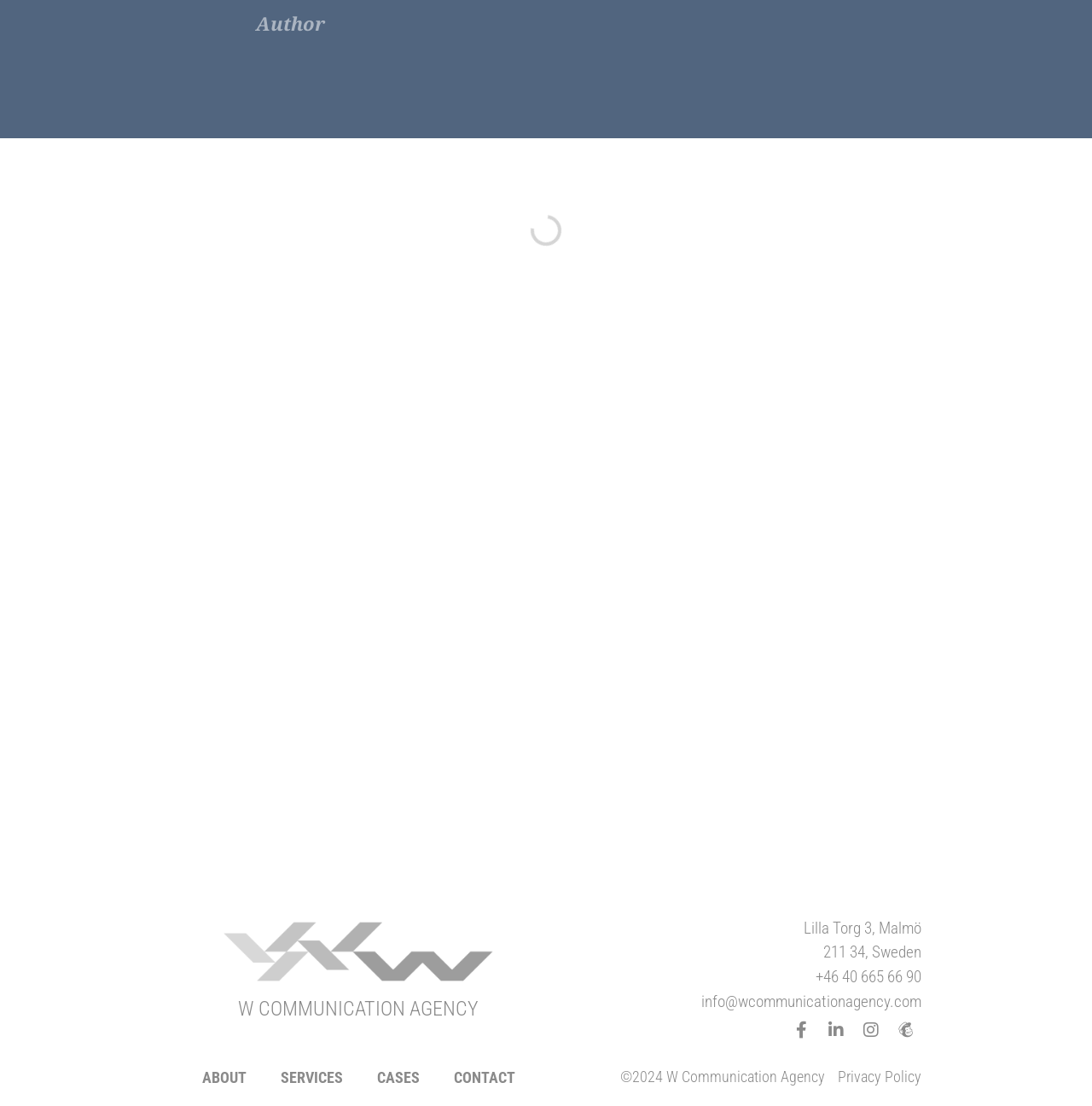Respond to the question with just a single word or phrase: 
What is the address of the agency?

Lilla Torg 3, Malmö, 211 34, Sweden